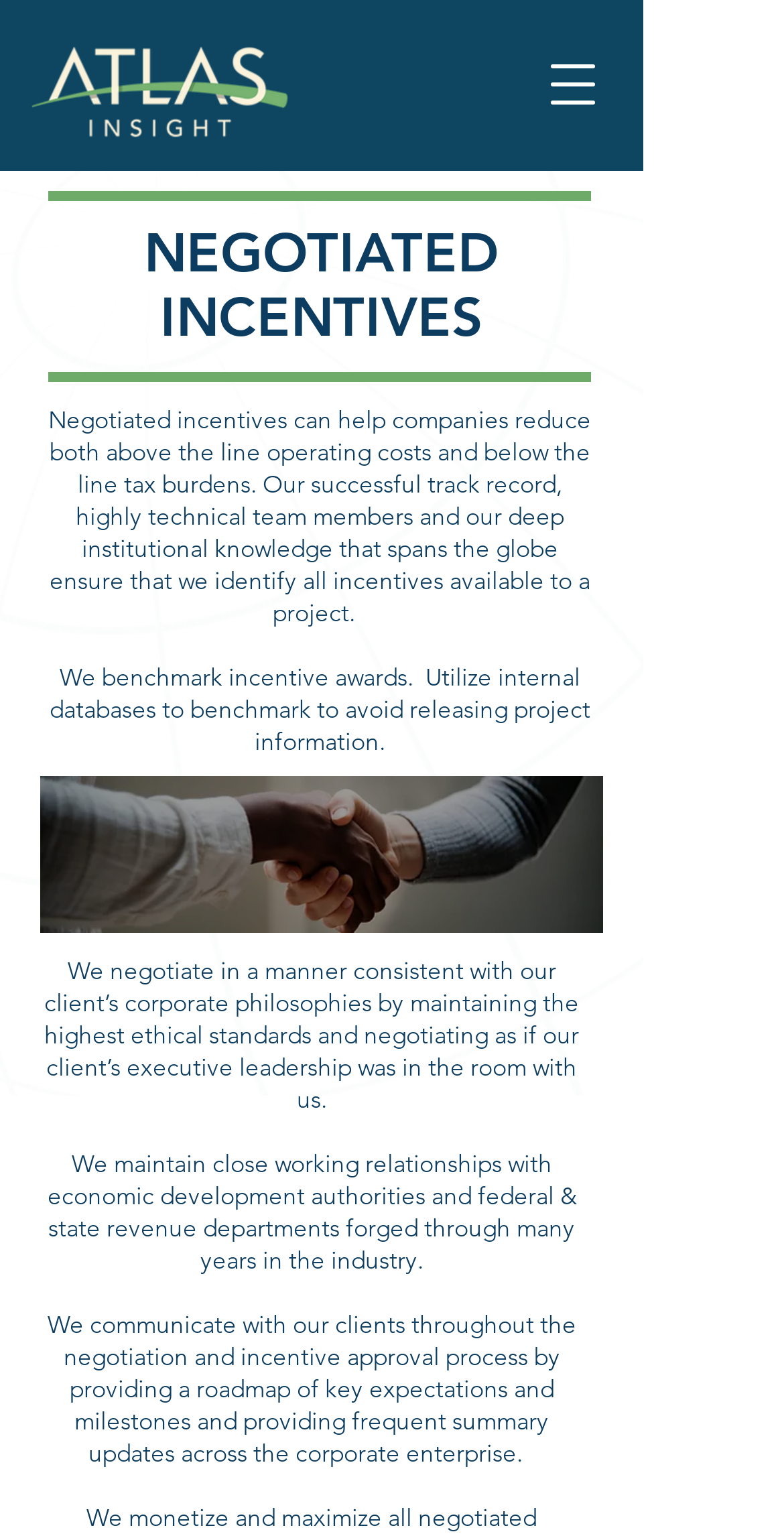What is the company's approach to negotiating incentives? From the image, respond with a single word or brief phrase.

Ethical standards